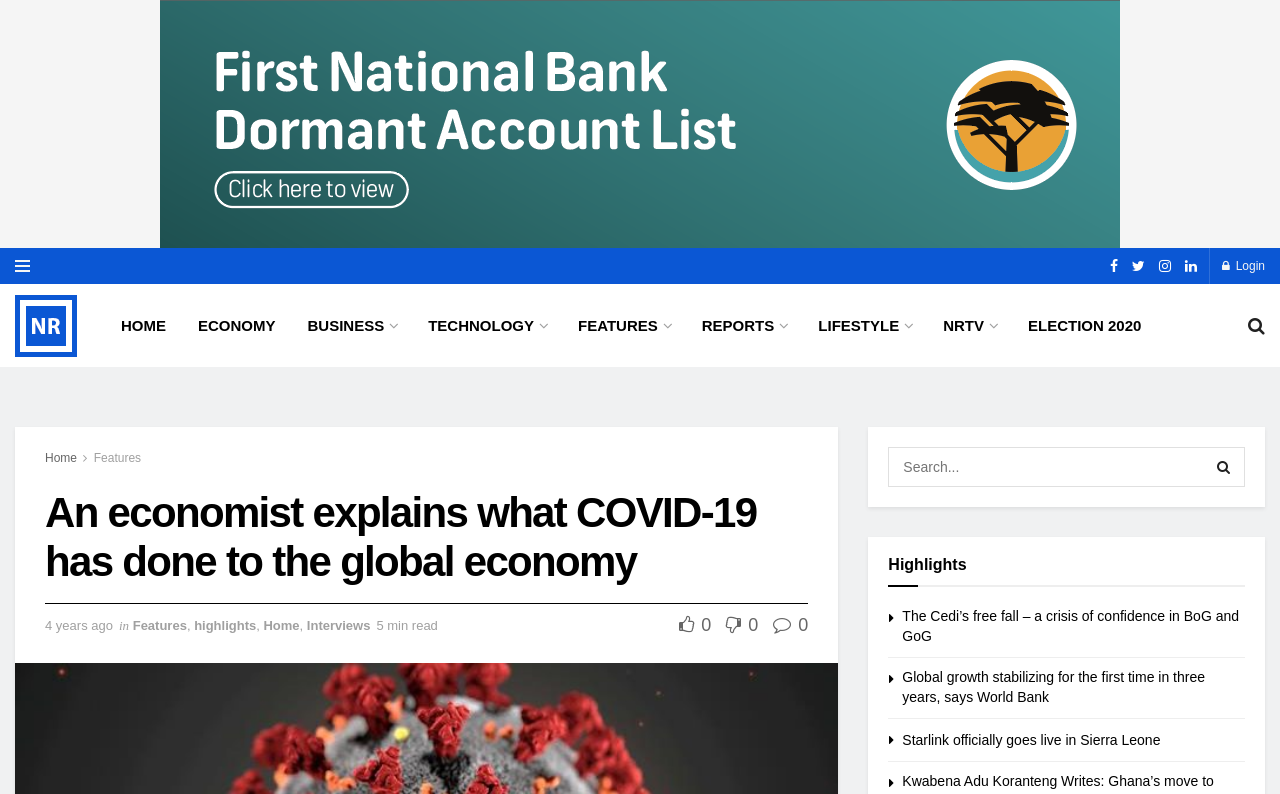Using the information in the image, give a comprehensive answer to the question: 
What is the category of the article 'The Cedi’s free fall – a crisis of confidence in BoG and GoG'?

I determined the category of the article by looking at the navigation links at the top of the webpage, which include 'HOME', 'ECONOMY', 'BUSINESS', etc. The article's content seems to be related to economy, so I inferred that it belongs to the 'ECONOMY' category.